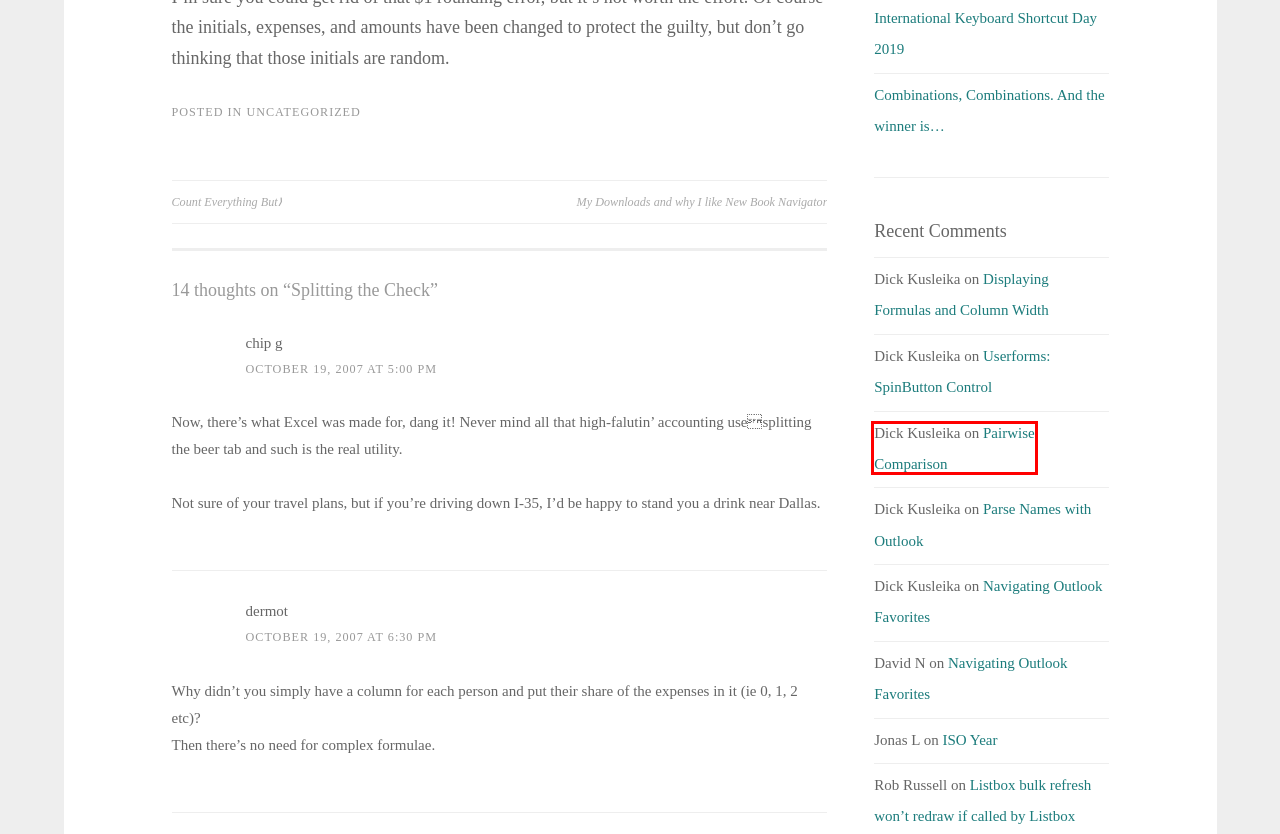Given a webpage screenshot featuring a red rectangle around a UI element, please determine the best description for the new webpage that appears after the element within the bounding box is clicked. The options are:
A. Combinations, Combinations. And the winner is… – Daily Dose of Excel
B. ISO Year – Daily Dose of Excel
C. Uncategorized – Daily Dose of Excel
D. Pairwise Comparison – Daily Dose of Excel
E. My Downloads and why I like New Book Navigator – Daily Dose of Excel
F. Displaying Formulas and Column Width – Daily Dose of Excel
G. International Keyboard Shortcut Day 2019 – Daily Dose of Excel
H. Parse Names with Outlook – Daily Dose of Excel

D